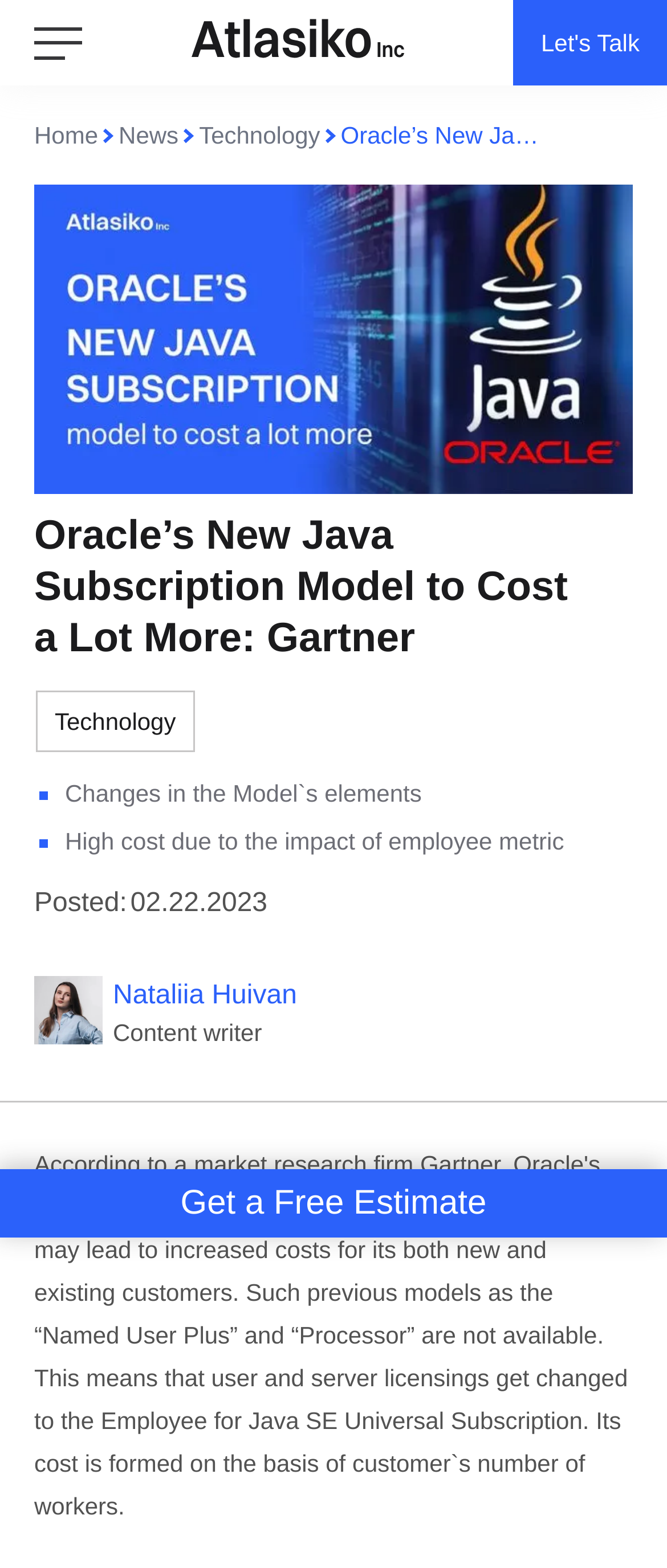What is the title or heading displayed on the webpage?

Oracle’s New Java Subscription Model to Cost a Lot More: Gartner